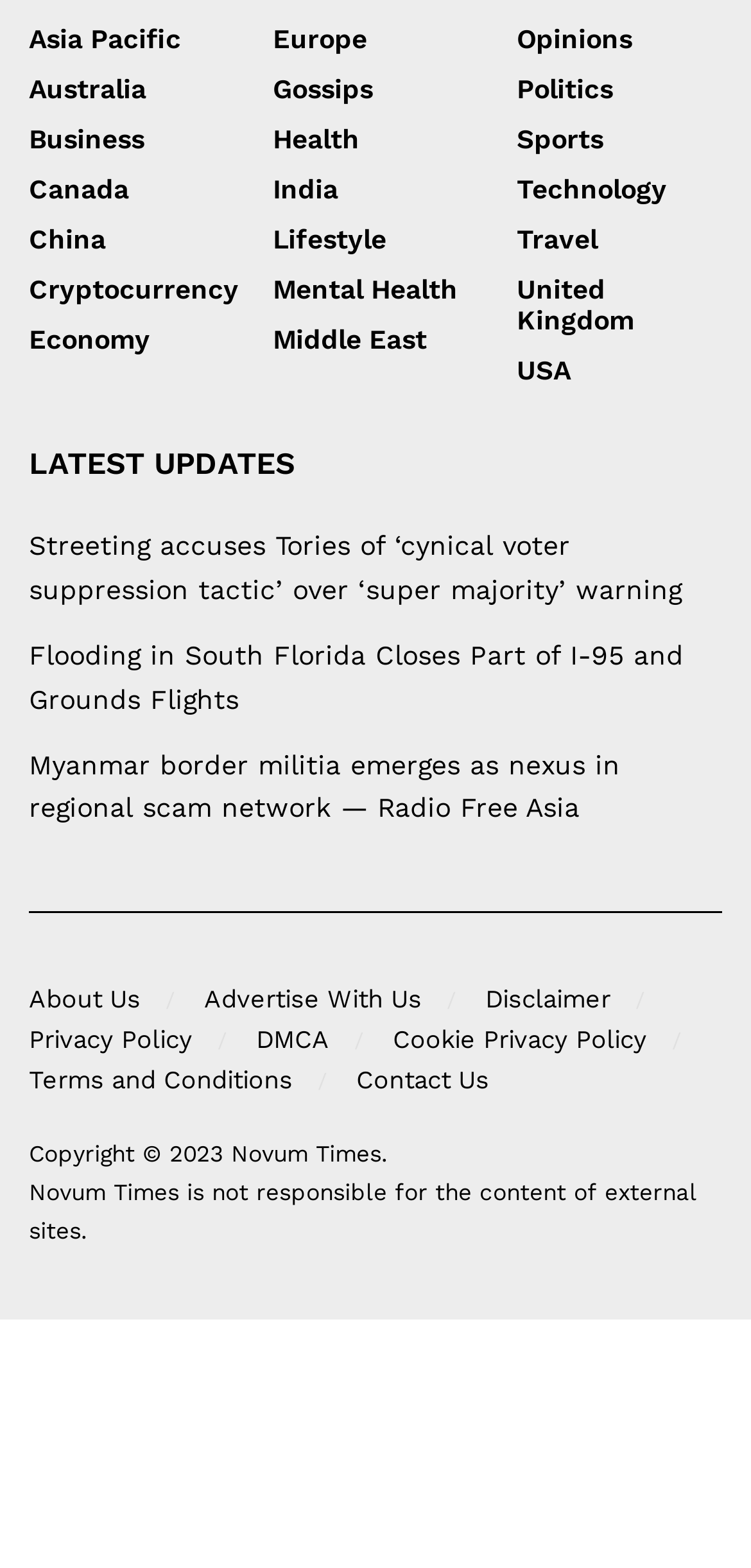Using the given description, provide the bounding box coordinates formatted as (top-left x, top-left y, bottom-right x, bottom-right y), with all values being floating point numbers between 0 and 1. Description: Terms and Conditions

[0.038, 0.837, 0.39, 0.856]